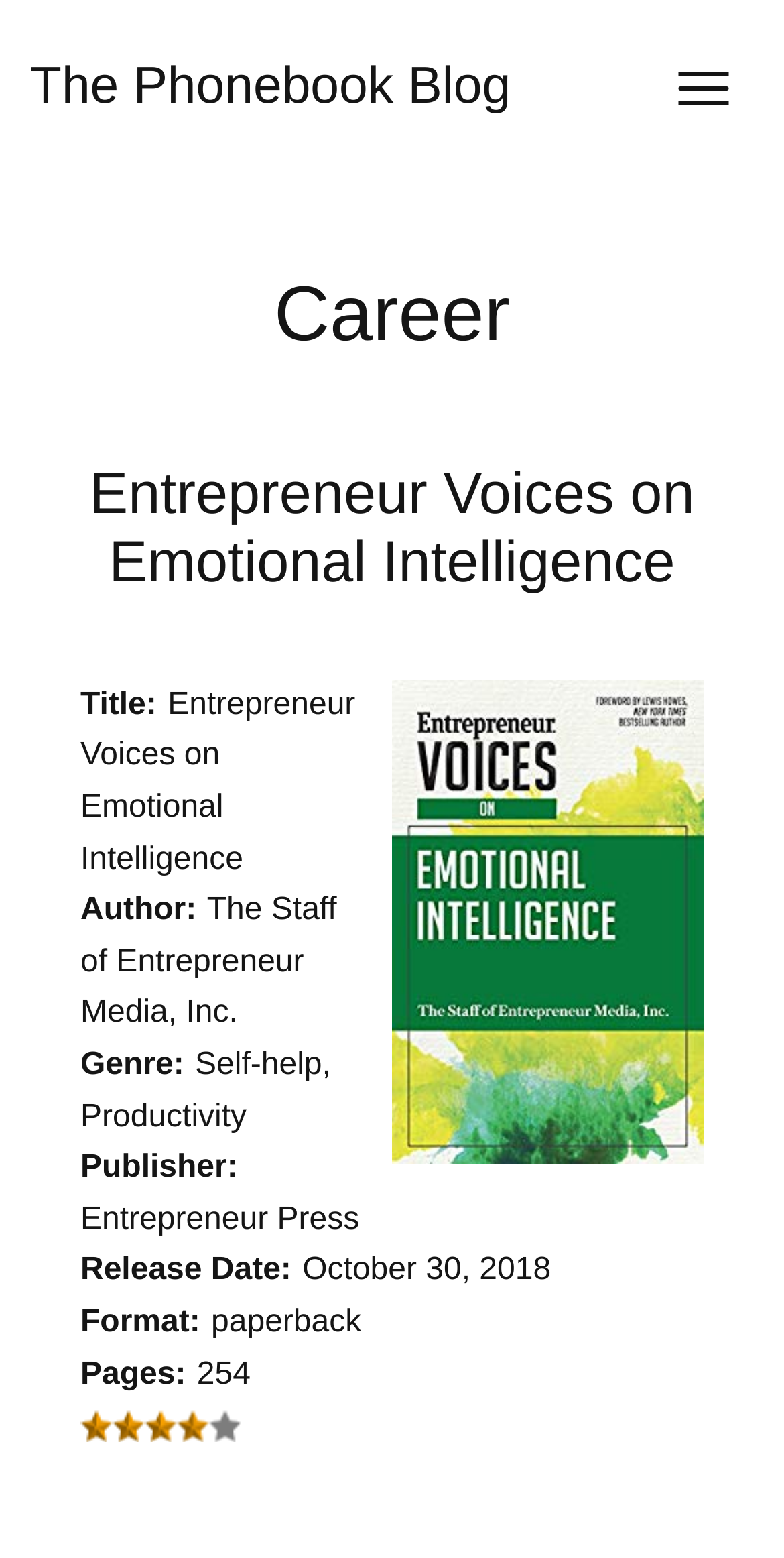Who is the author of the book?
Refer to the image and provide a concise answer in one word or phrase.

The Staff of Entrepreneur Media, Inc.